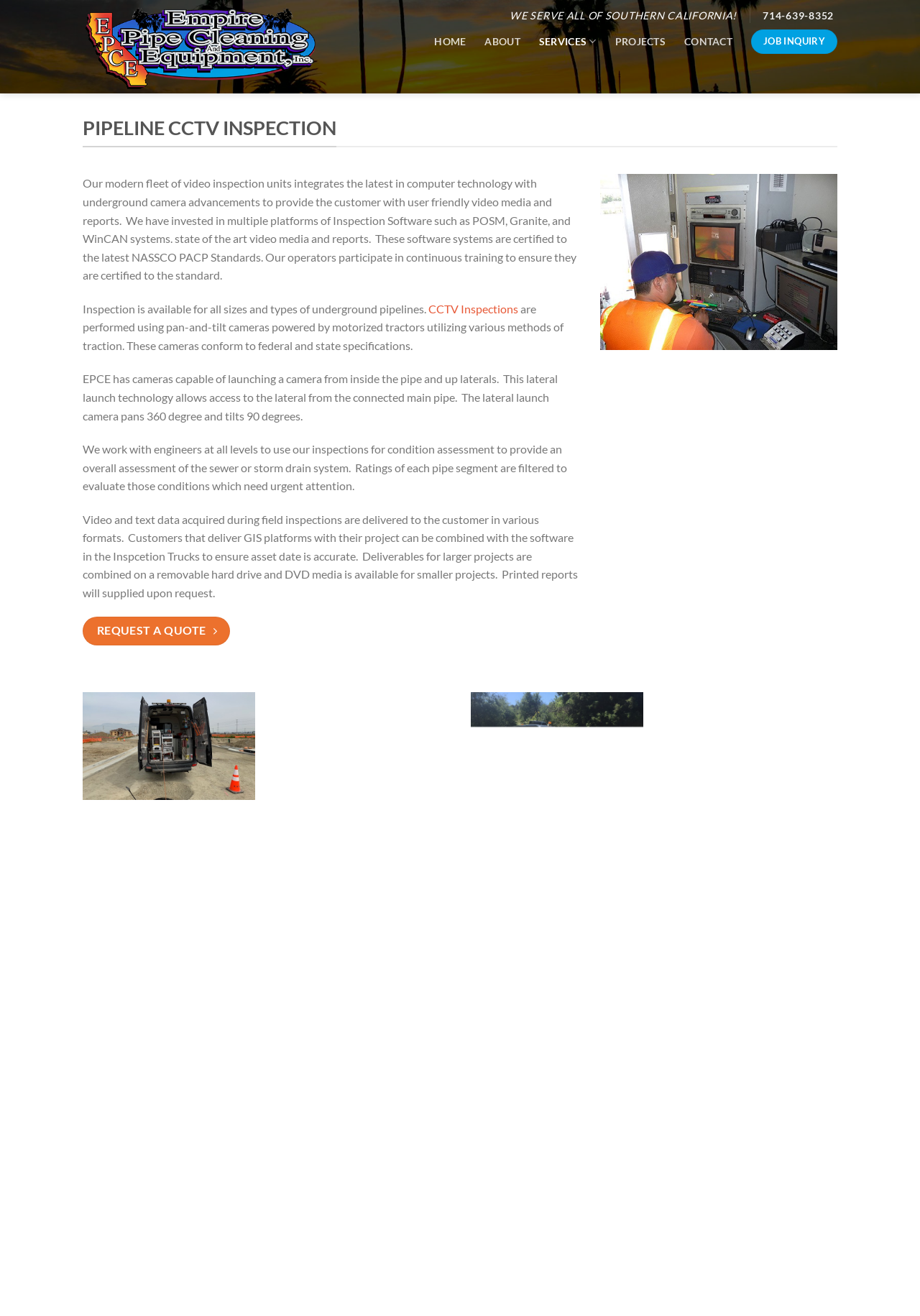What type of cameras are used for CCTV inspections?
Could you please answer the question thoroughly and with as much detail as possible?

The type of cameras used for CCTV inspections are pan-and-tilt cameras powered by motorized tractors, which is mentioned in the paragraph of text under the 'PIPELINE CCTV INSPECTION' heading.